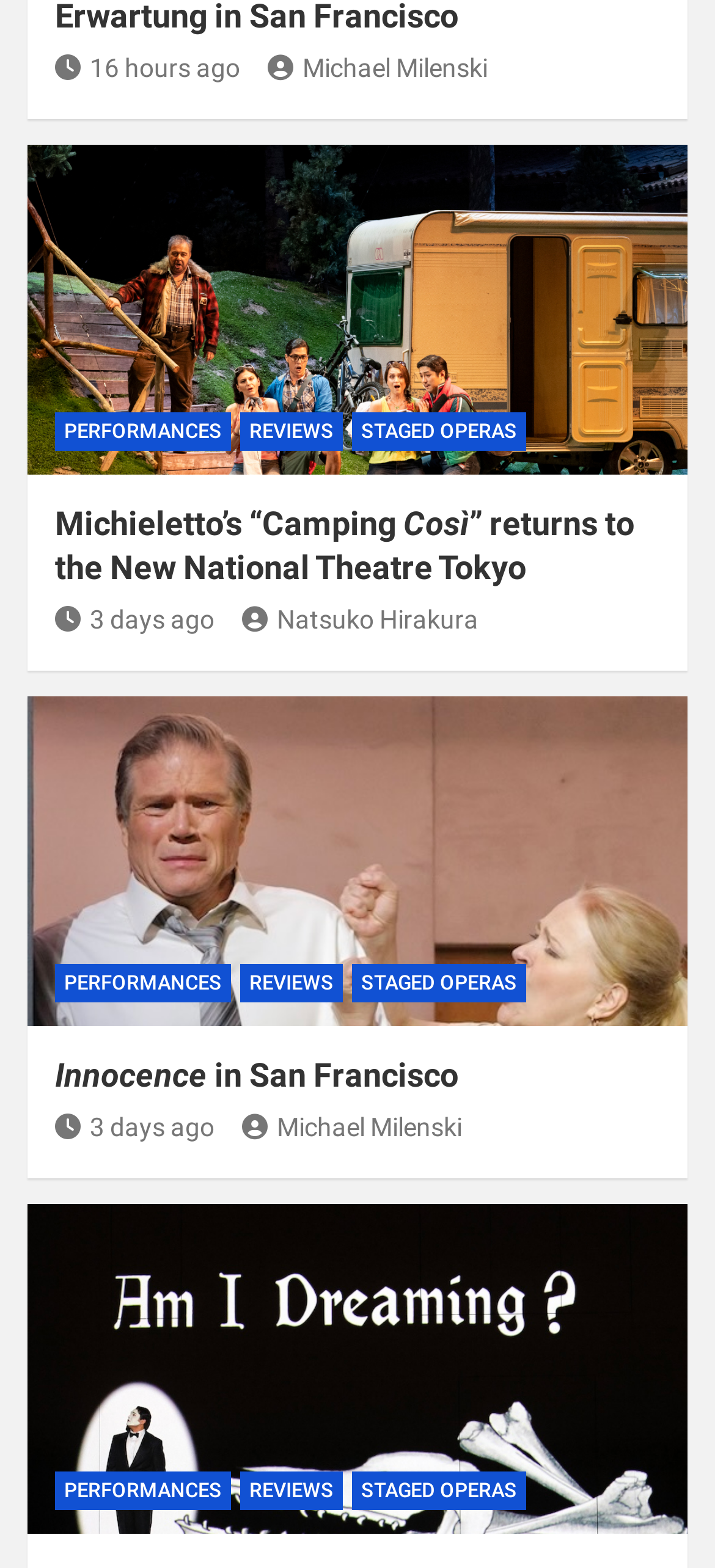Give the bounding box coordinates for this UI element: "Performances". The coordinates should be four float numbers between 0 and 1, arranged as [left, top, right, bottom].

[0.077, 0.263, 0.323, 0.288]